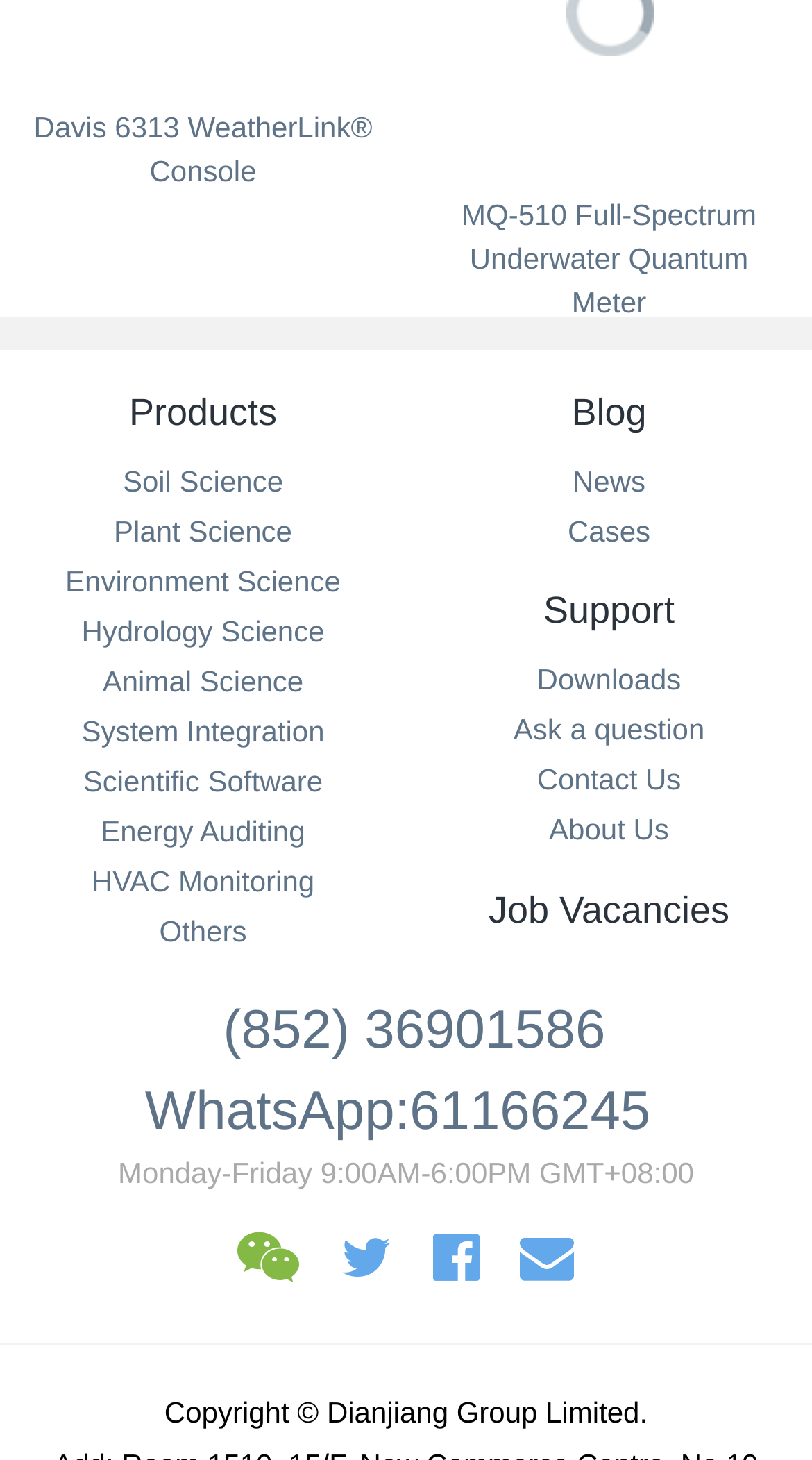How many categories are there under Products?
Based on the visual, give a brief answer using one word or a short phrase.

6